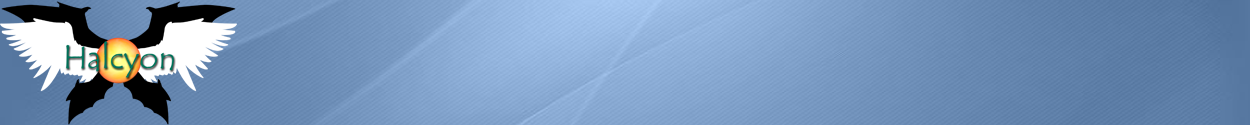Using the image as a reference, answer the following question in as much detail as possible:
What is the central element of the logo?

The caption describes the logo as having a vibrant central sun in yellow and orange hues, which is framed by black wings, indicating that the central element of the logo is the sun.